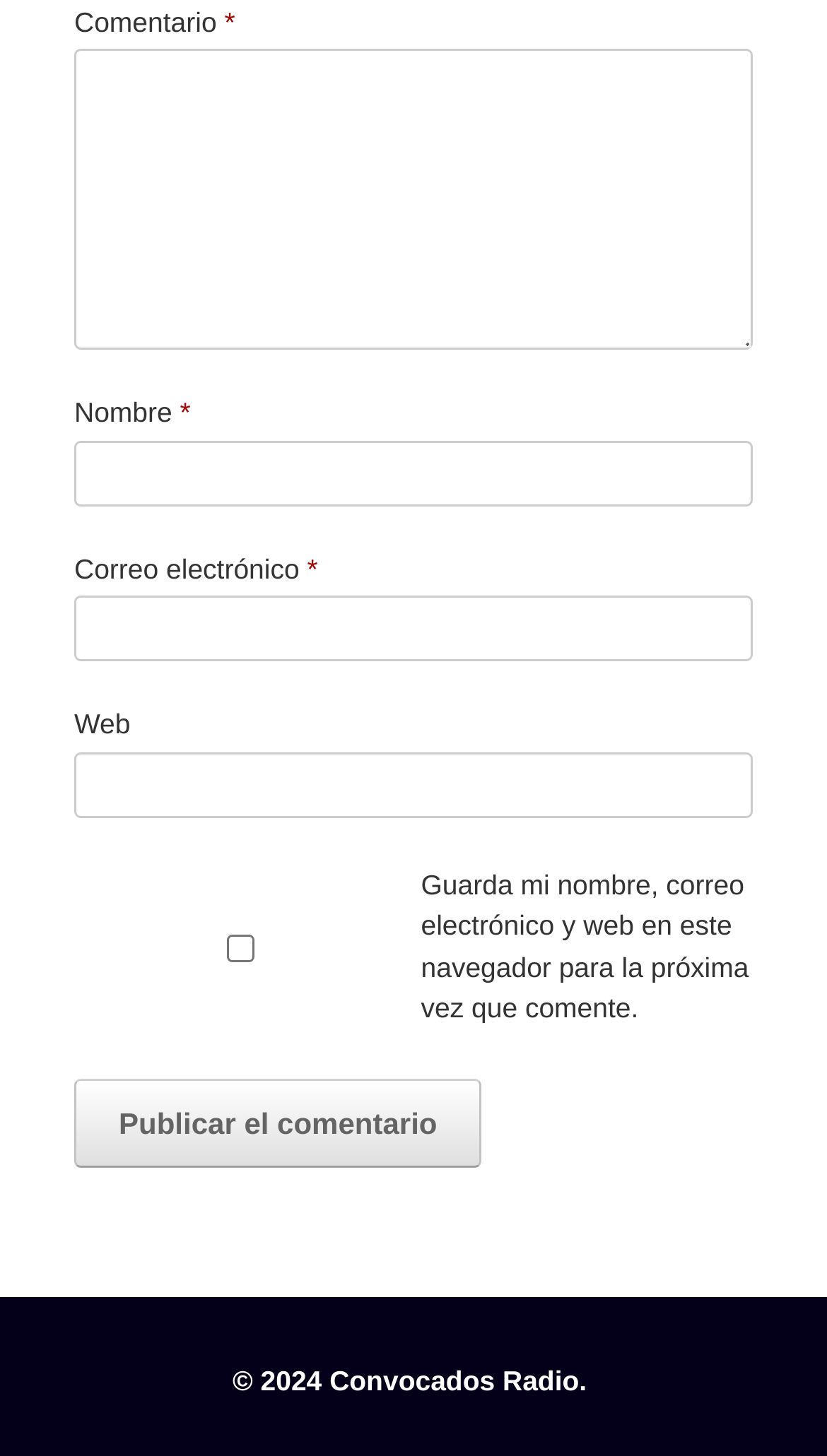Please answer the following question using a single word or phrase: 
What is the copyright year?

2024